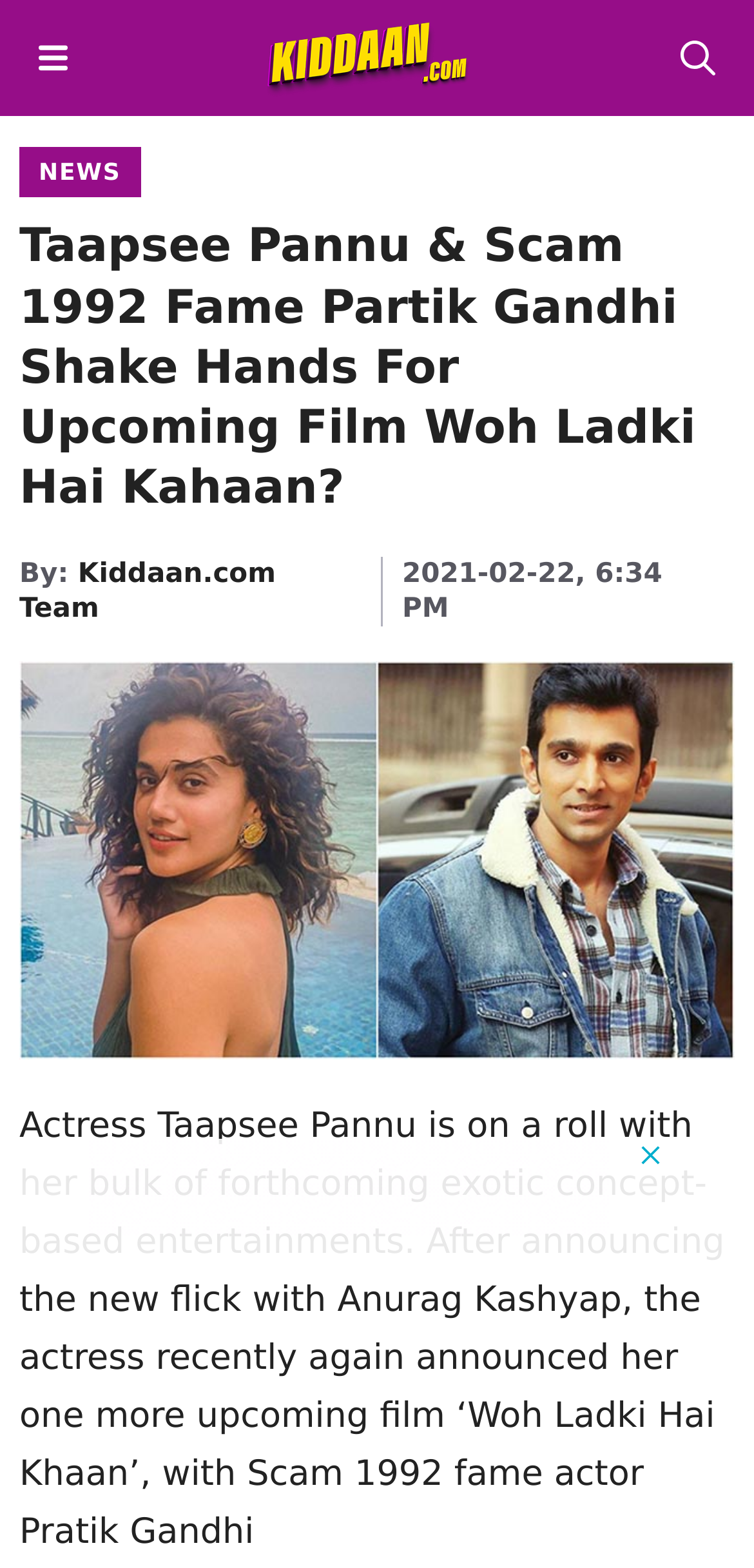Respond to the question below with a concise word or phrase:
What is the category of the article?

NEWS